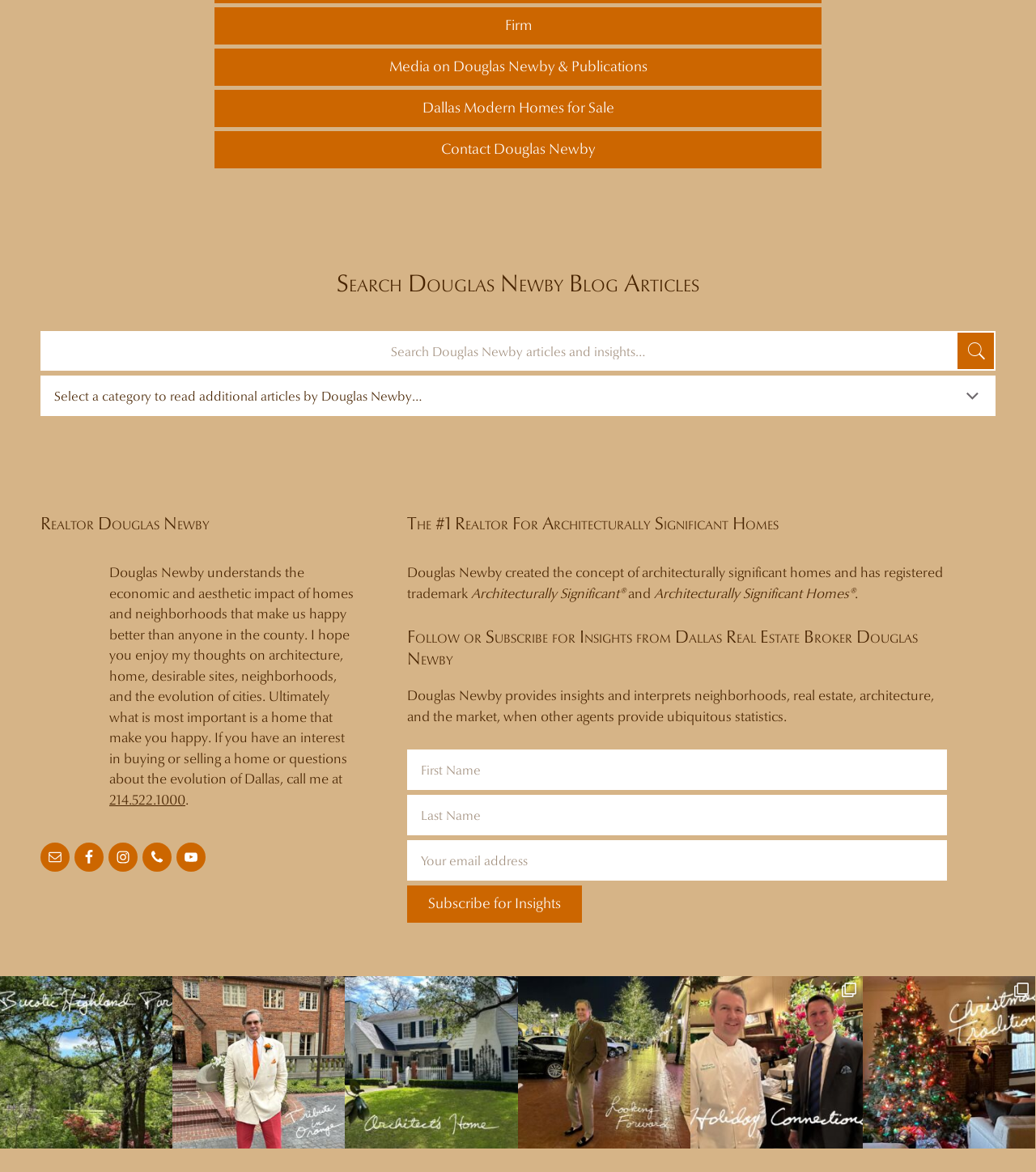Pinpoint the bounding box coordinates of the element that must be clicked to accomplish the following instruction: "Subscribe for insights". The coordinates should be in the format of four float numbers between 0 and 1, i.e., [left, top, right, bottom].

[0.393, 0.756, 0.562, 0.787]